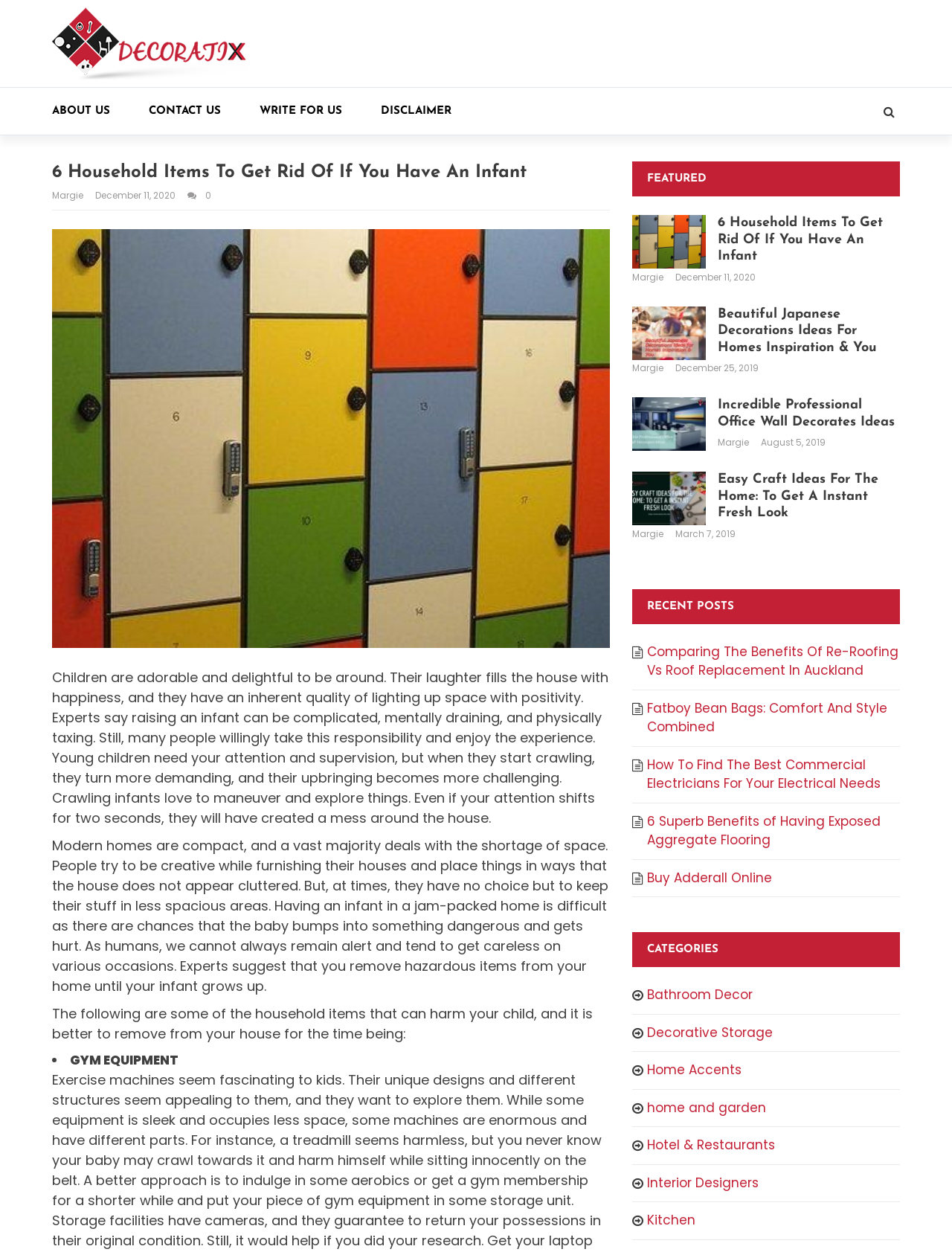Describe all the key features of the webpage in detail.

This webpage is about household items to get rid of when having an infant. At the top, there is a logo and a navigation menu with links to "ABOUT US", "CONTACT US", "WRITE FOR US", and "DISCLAIMER". On the top right, there is a button.

Below the navigation menu, there is a heading that reads "6 Household Items To Get Rid Of If You Have An Infant". Next to the heading, there is a link to the author "Margie" and a date "December 11, 2020". Below the heading, there is a large image related to the topic.

The main content of the webpage is divided into two sections. The left section contains a long article about the importance of removing hazardous items from the home when having an infant. The article is divided into several paragraphs and includes a list of items that can harm children.

On the right side, there is a complementary section that features several articles with images and headings. The articles are titled "Beautiful Japanese Decorations Ideas For Homes Inspiration & You", "Incredible Professional Office Wall Decorates Ideas", "Easy Craft Ideas For The Home: To Get A Instant Fresh Look", and more. Each article has a link to the author and a date.

Below the complementary section, there is a section titled "RECENT POSTS" that lists several links to recent articles. Further down, there is a section titled "CATEGORIES" that lists several categories such as "Bathroom Decor", "Decorative Storage", "Home Accents", and more.